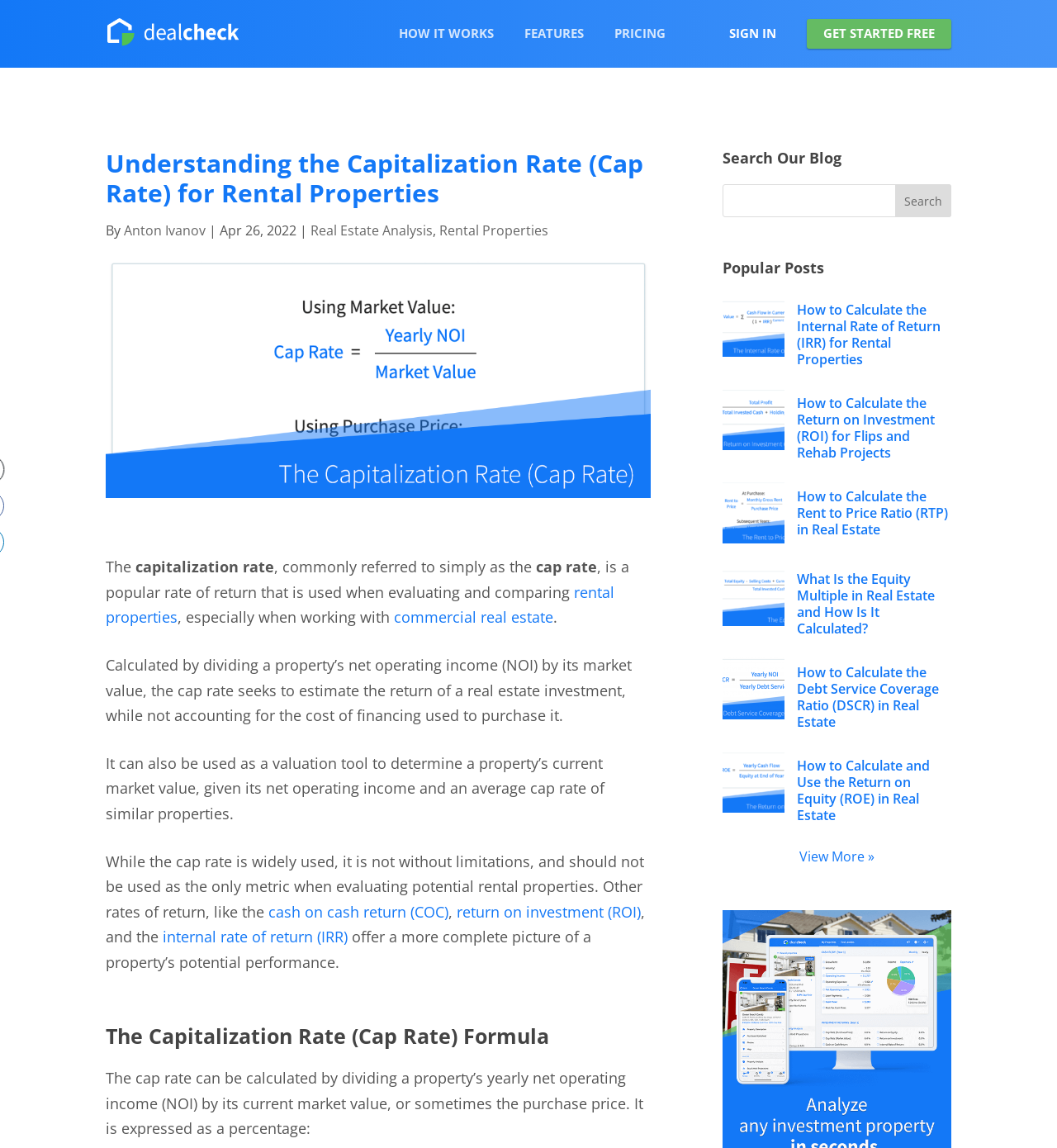Based on the image, provide a detailed response to the question:
What is the formula to calculate the cap rate?

The cap rate can be calculated by dividing a property’s yearly net operating income (NOI) by its current market value, or sometimes the purchase price. It is expressed as a percentage.